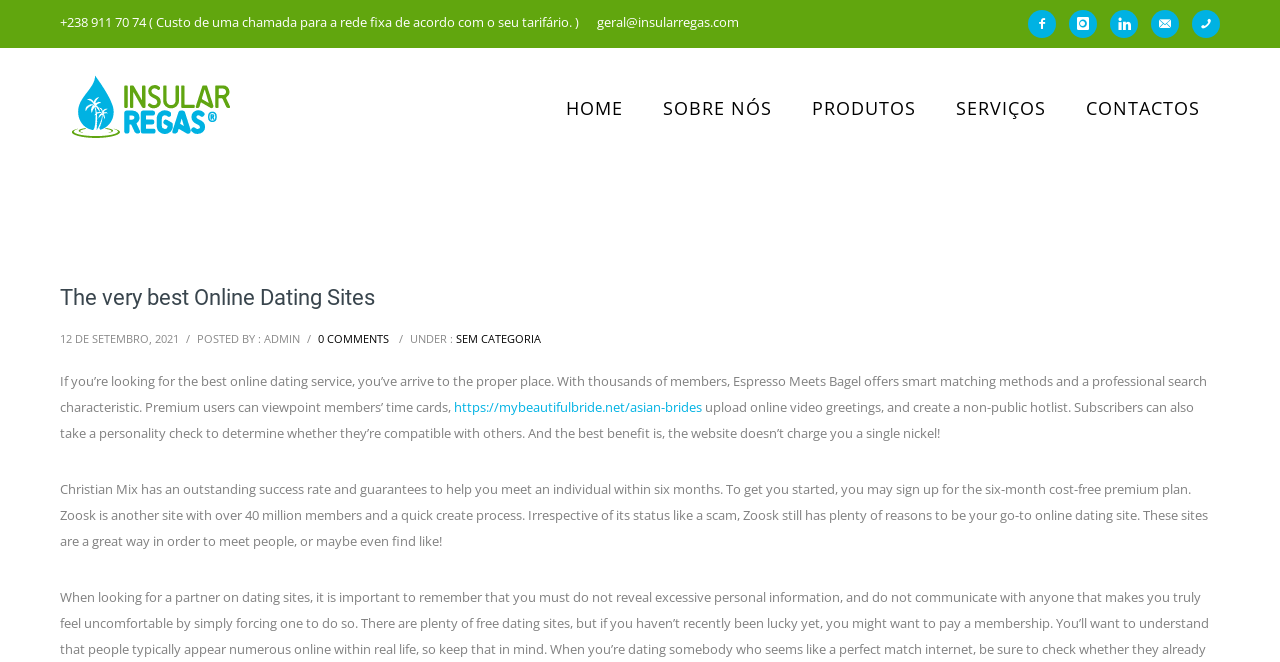From the details in the image, provide a thorough response to the question: What is the name of the company or organization?

The name of the company or organization can be found at the top of the webpage, in the link element 'Insular Regas', which is also accompanied by an image with the same name.